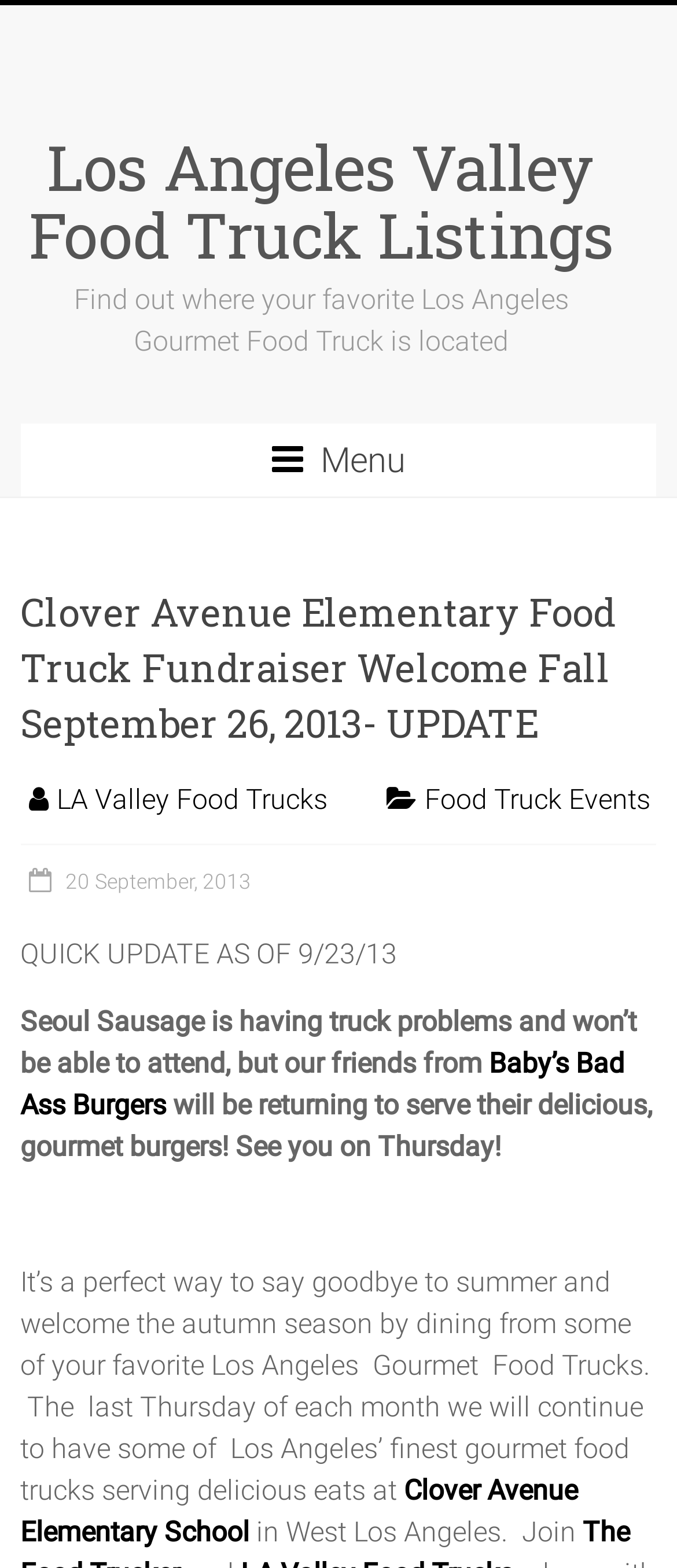Which food truck is replacing Seoul Sausage?
Refer to the image and respond with a one-word or short-phrase answer.

Baby’s Bad Ass Burgers